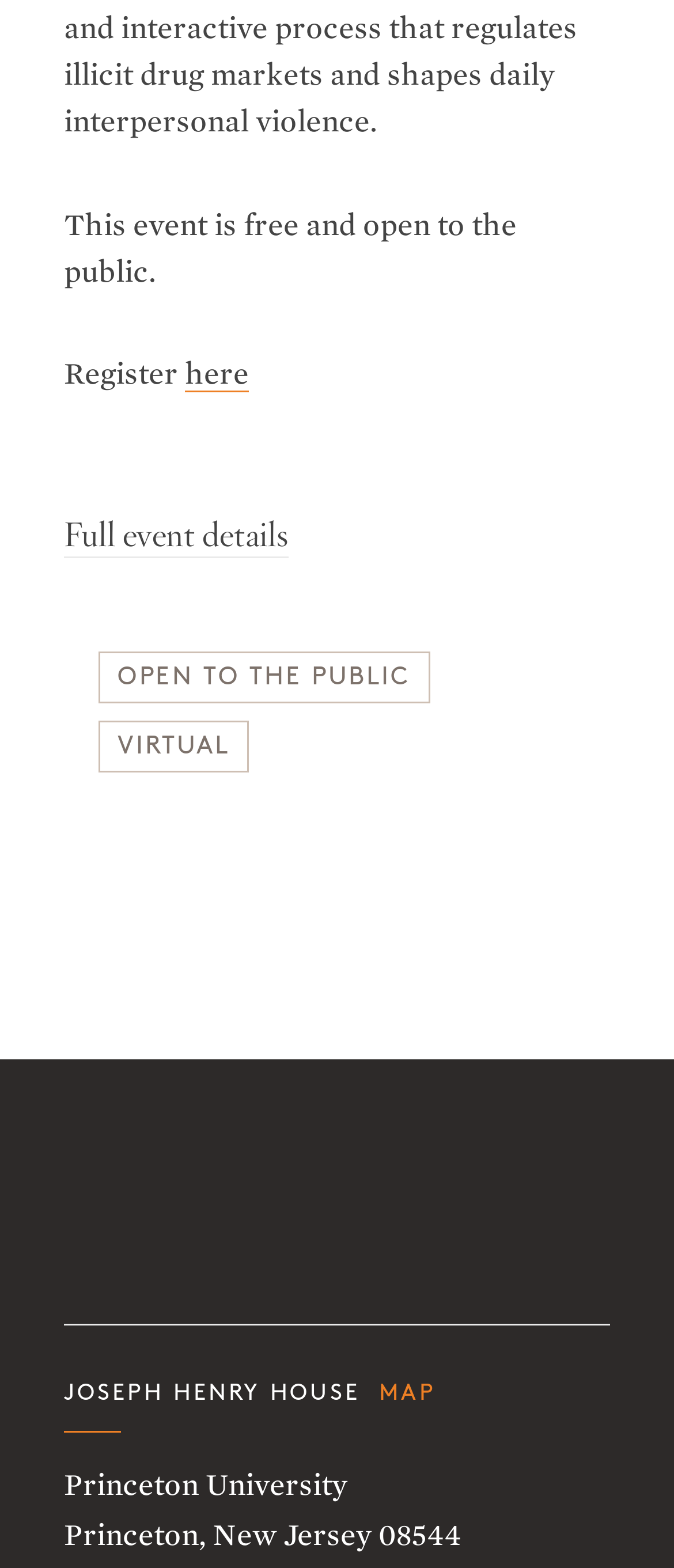Analyze the image and answer the question with as much detail as possible: 
What is the event status?

The event status can be determined by reading the static text 'This event is free and open to the public.' at the top of the webpage, which indicates that the event is free and open to the public.